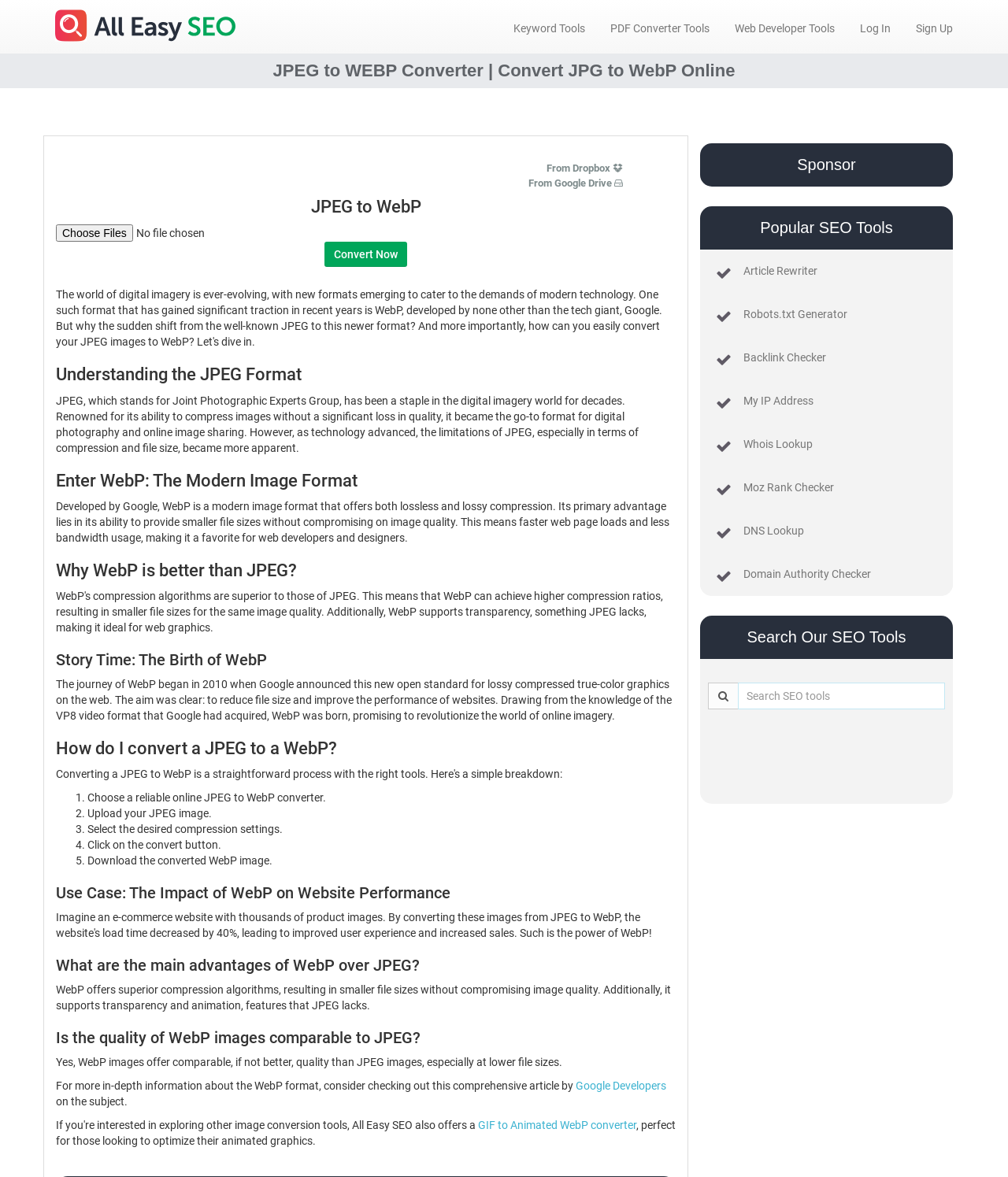Use a single word or phrase to answer this question: 
What is the purpose of the 'Choose Files' button?

To upload JPEG images